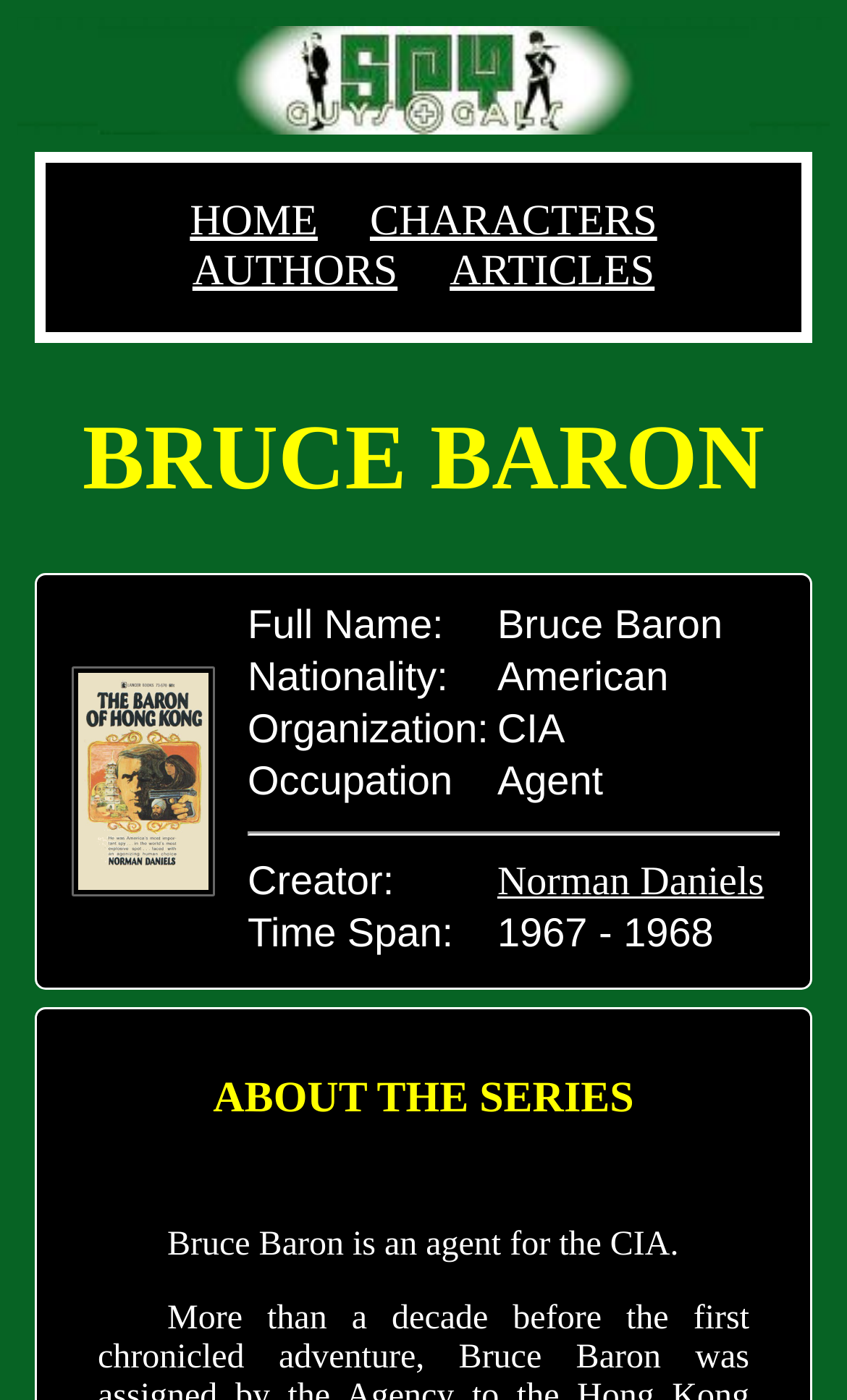What is the description of Bruce Baron?
Respond with a short answer, either a single word or a phrase, based on the image.

an agent for the CIA